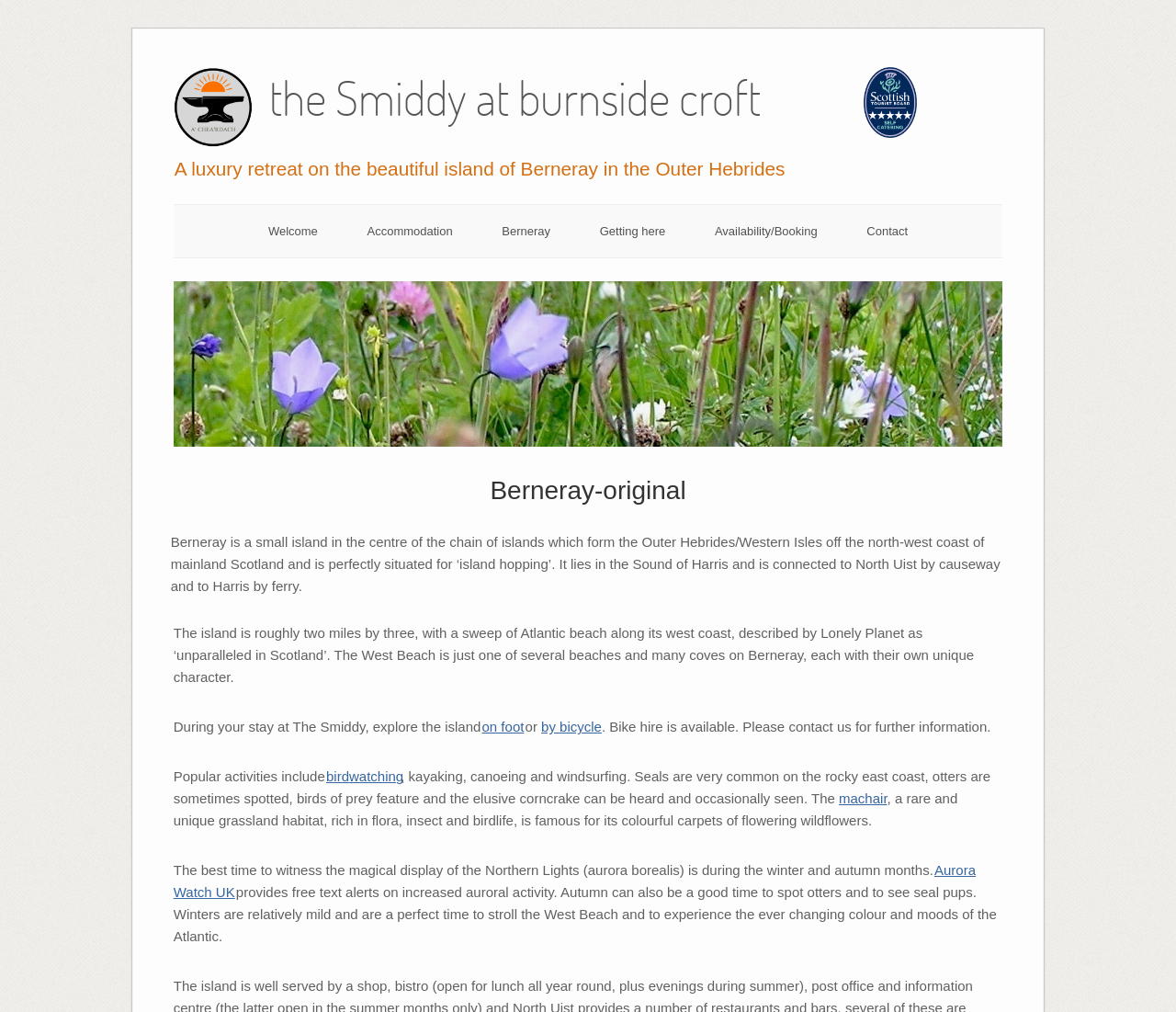Please identify the bounding box coordinates of the region to click in order to complete the task: "Click on the 'Recent Posts' section". The coordinates must be four float numbers between 0 and 1, specified as [left, top, right, bottom].

None